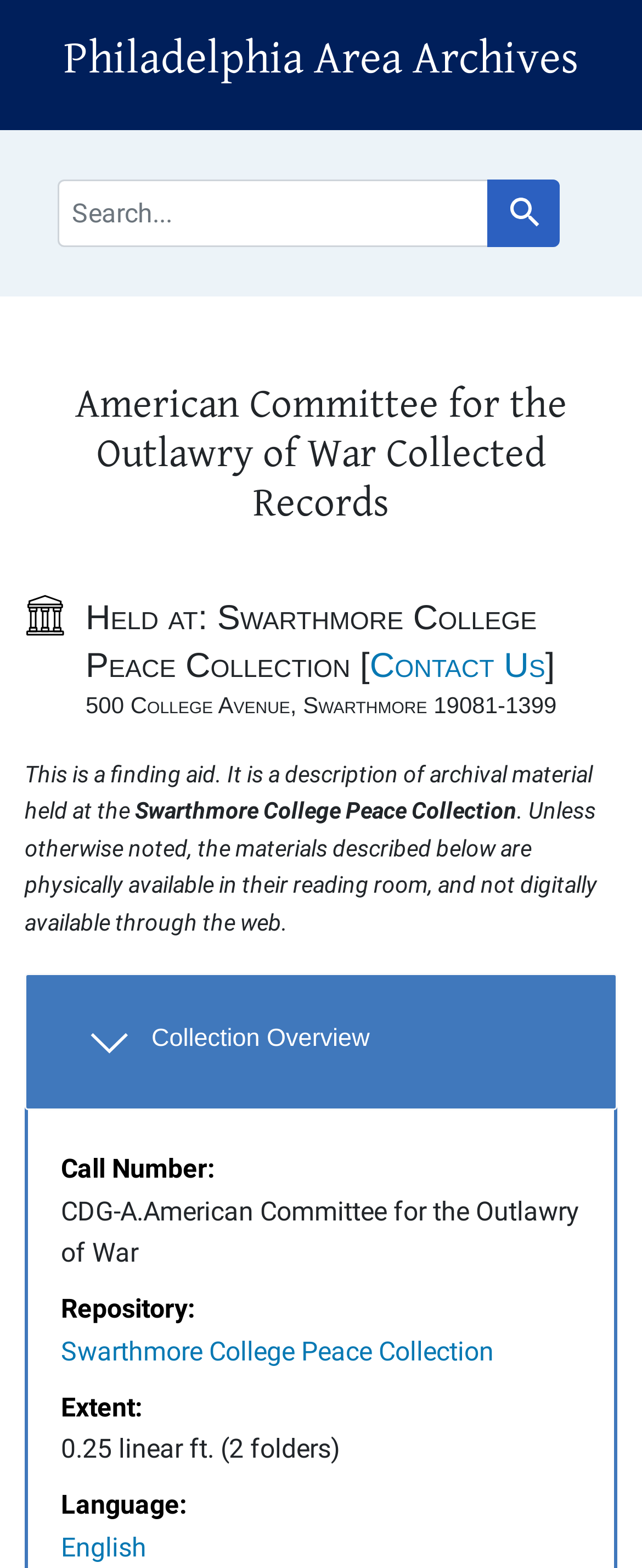Locate the bounding box coordinates of the element to click to perform the following action: 'read Letter From the Editor'. The coordinates should be given as four float values between 0 and 1, in the form of [left, top, right, bottom].

None